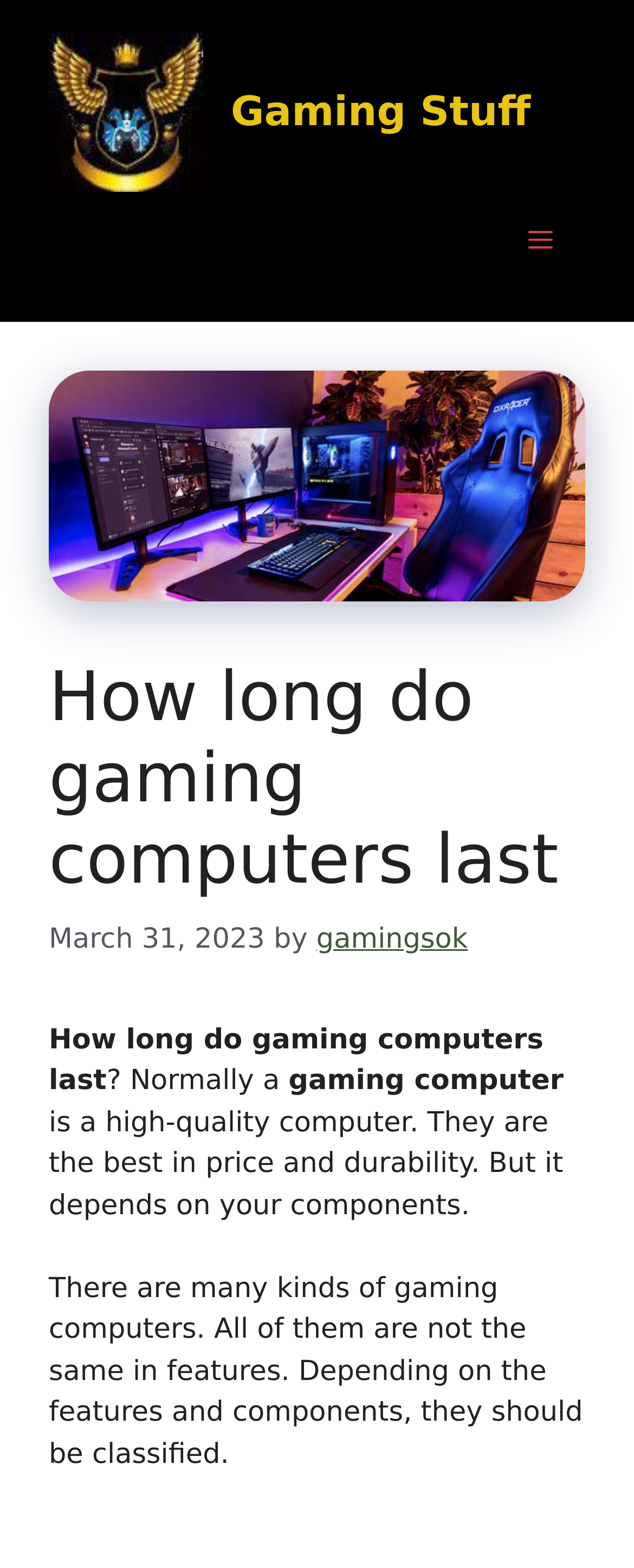Provide a thorough description of the webpage's content and layout.

The webpage is about the lifespan of gaming computers, with the title "How long do gaming computers last?" prominently displayed at the top. 

At the very top of the page, there is a banner with the site's name "Gaming Stuff" and an image of the same name. Below the banner, there are two links with the same name "Gaming Stuff", one on the left and one on the right. 

On the top right corner, there is a navigation menu toggle button labeled "Menu" which, when expanded, controls the primary menu. 

Below the navigation menu, there is a large image of a good gaming computer. 

The main content of the page is divided into sections, with a heading "How long do gaming computers last" followed by the date "March 31, 2023" and the author's name "gamingsok". 

The main text of the page is divided into paragraphs, with the first paragraph asking the question "How long do gaming computers last?" and the second paragraph explaining that the lifespan of a gaming computer depends on its components. 

There are a total of 4 paragraphs of text on the page, with the last two paragraphs discussing the different types of gaming computers and their features.